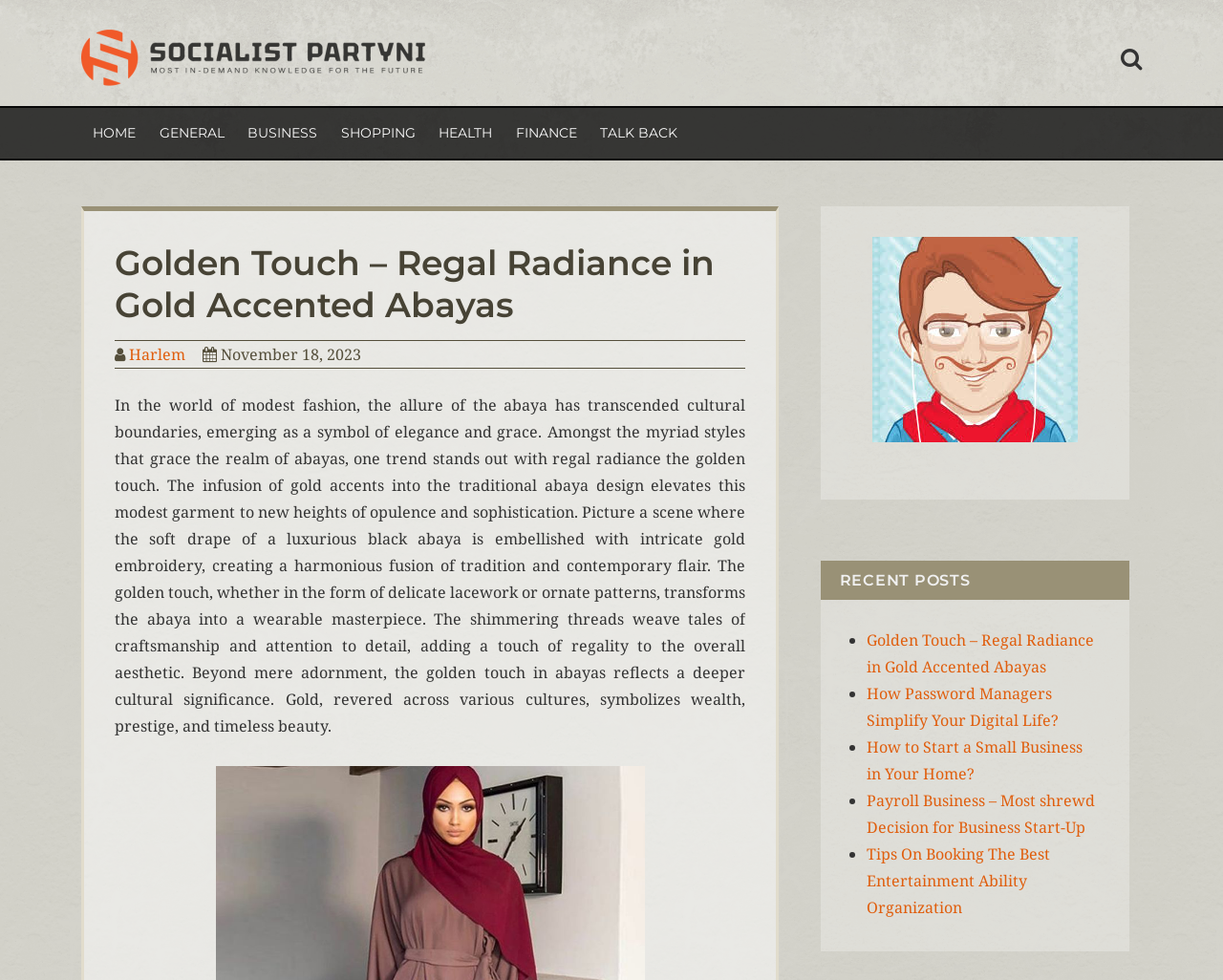Please study the image and answer the question comprehensively:
What is the date mentioned in the webpage?

The webpage mentions a specific date, November 18, 2023, which is displayed in the time element and its corresponding static text.